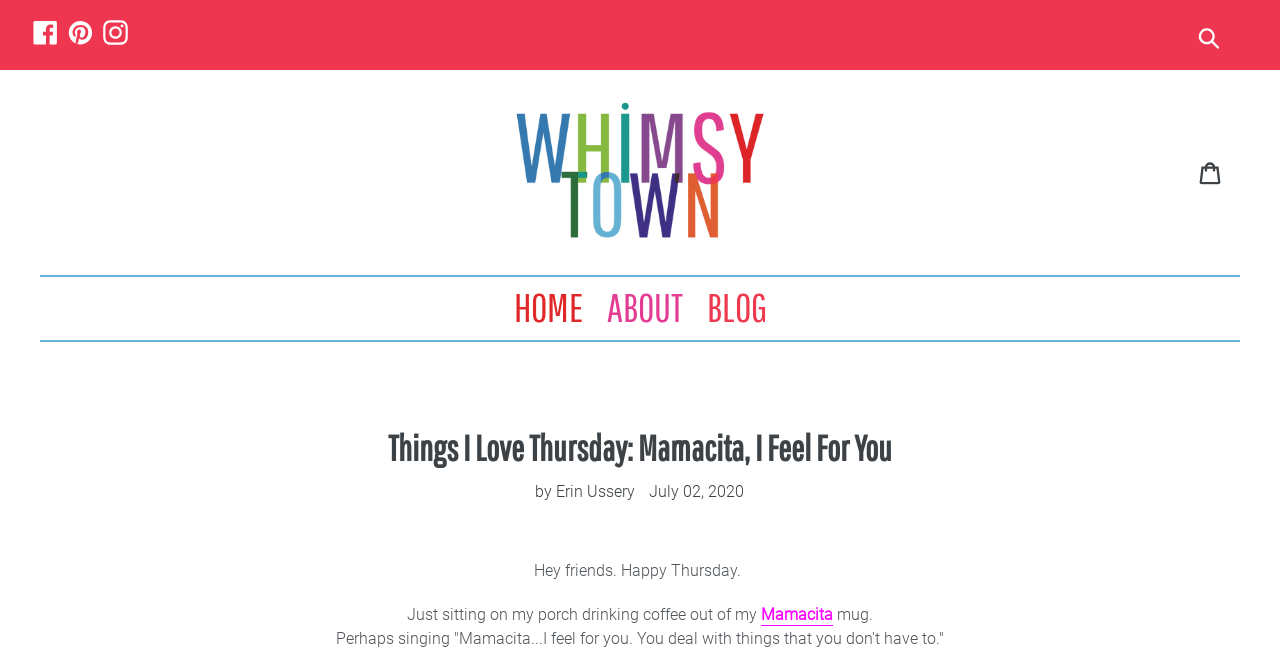Could you provide the bounding box coordinates for the portion of the screen to click to complete this instruction: "Go to the previous post 'Life-history trade-offs'"?

None